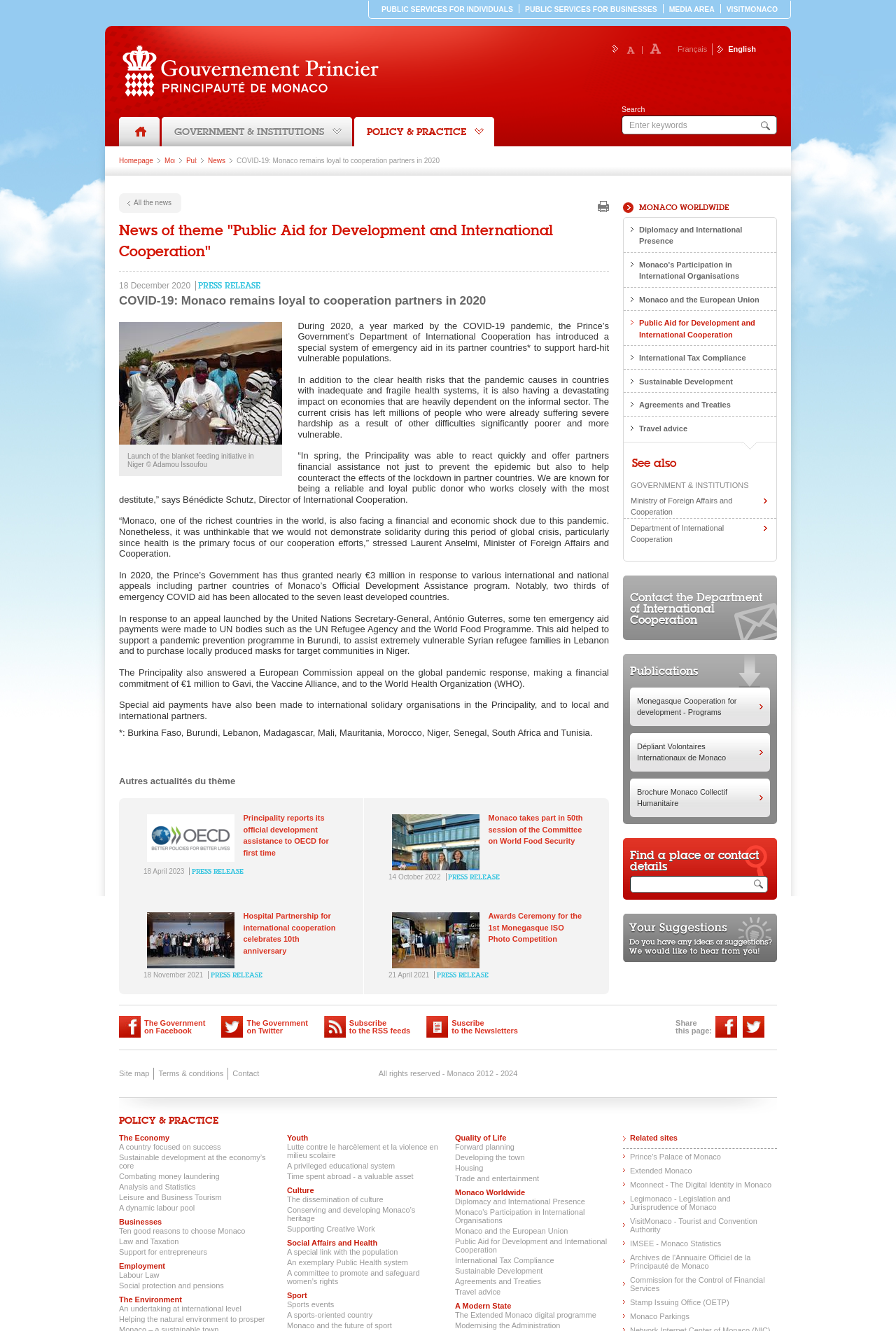Find the bounding box coordinates of the element's region that should be clicked in order to follow the given instruction: "Go to main content". The coordinates should consist of four float numbers between 0 and 1, i.e., [left, top, right, bottom].

[0.14, 0.008, 0.181, 0.148]